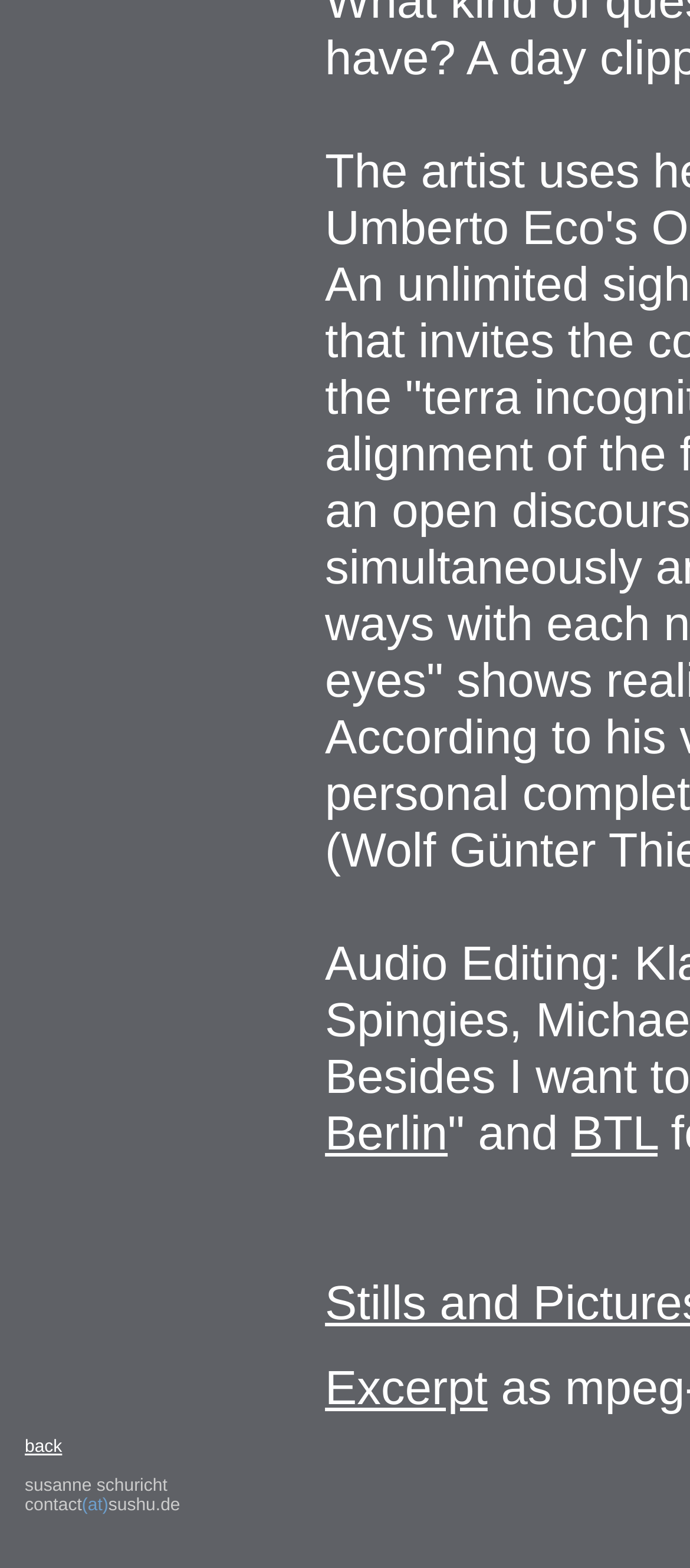What is the domain of the contact email?
Provide an in-depth and detailed explanation in response to the question.

I found the text '(at)' followed by 'sushu.de' in the static text elements located at the top-left corner of the webpage, which suggests that 'sushu.de' is the domain of the contact email.